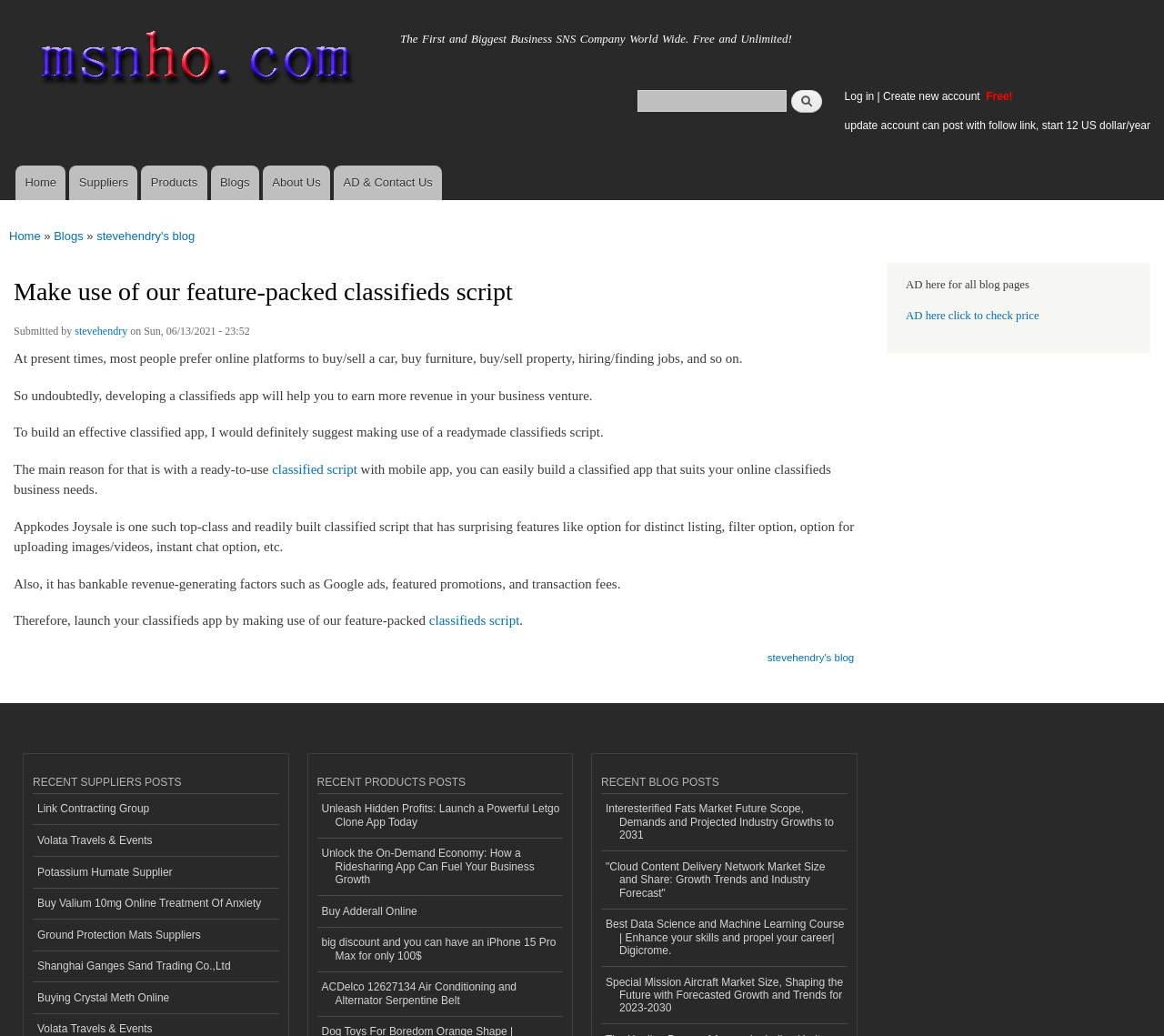Locate the bounding box coordinates of the area to click to fulfill this instruction: "Search for something". The bounding box should be presented as four float numbers between 0 and 1, in the order [left, top, right, bottom].

[0.547, 0.086, 0.675, 0.108]